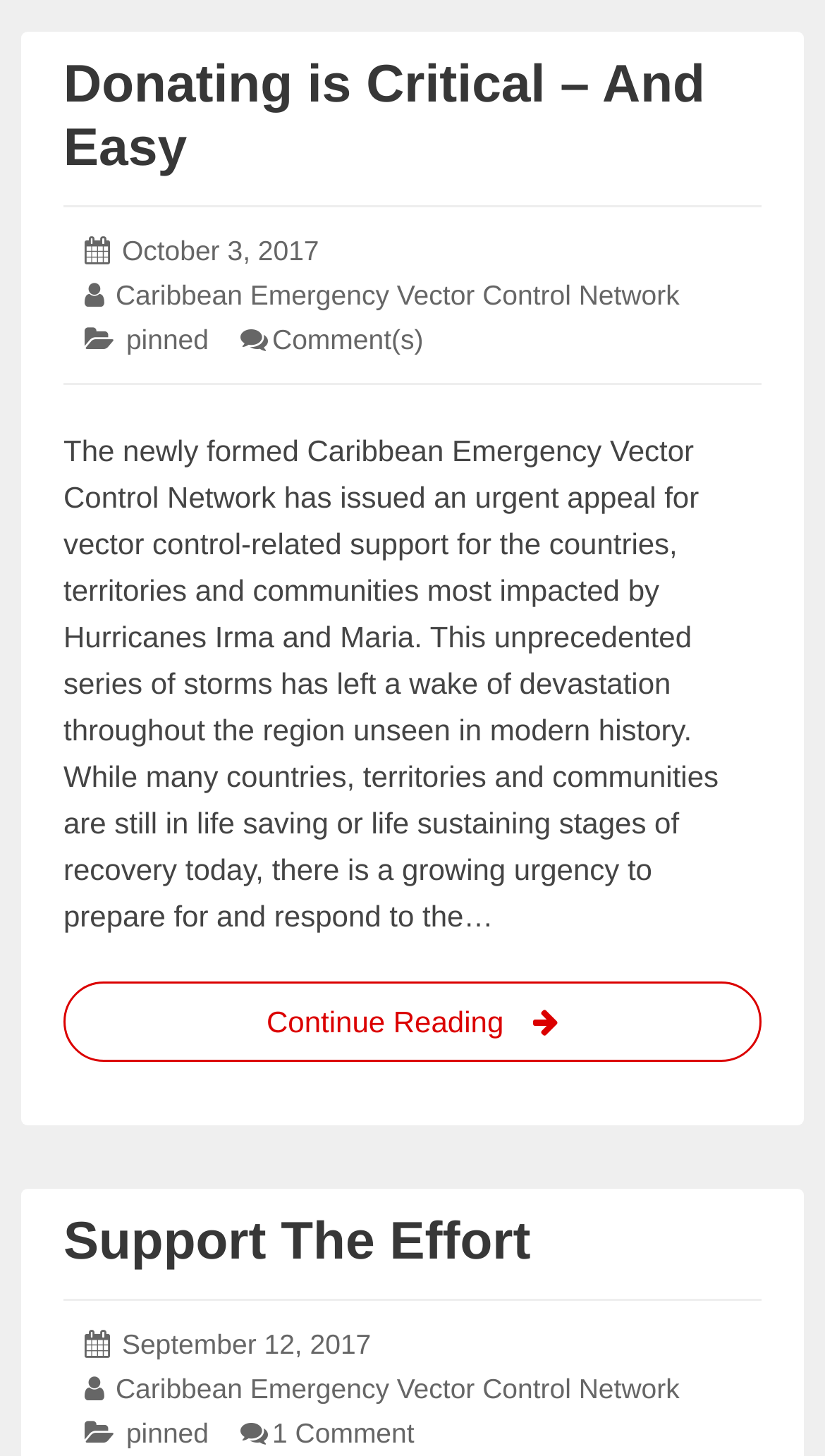Determine the bounding box coordinates for the area you should click to complete the following instruction: "Read more about 'Donating is Critical – And Easy'".

[0.077, 0.674, 0.923, 0.729]